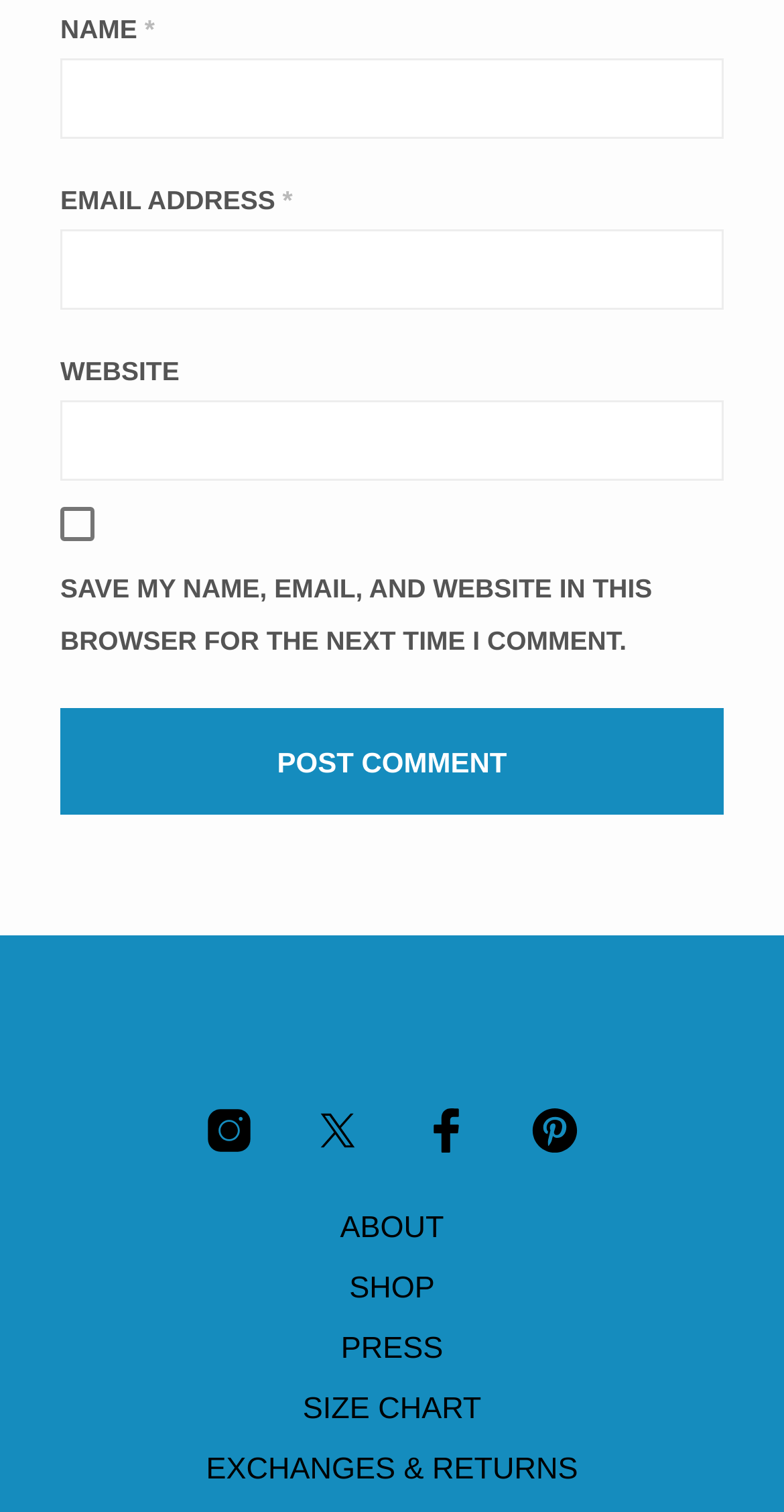Locate the bounding box for the described UI element: "SIZE CHART". Ensure the coordinates are four float numbers between 0 and 1, formatted as [left, top, right, bottom].

[0.386, 0.921, 0.614, 0.943]